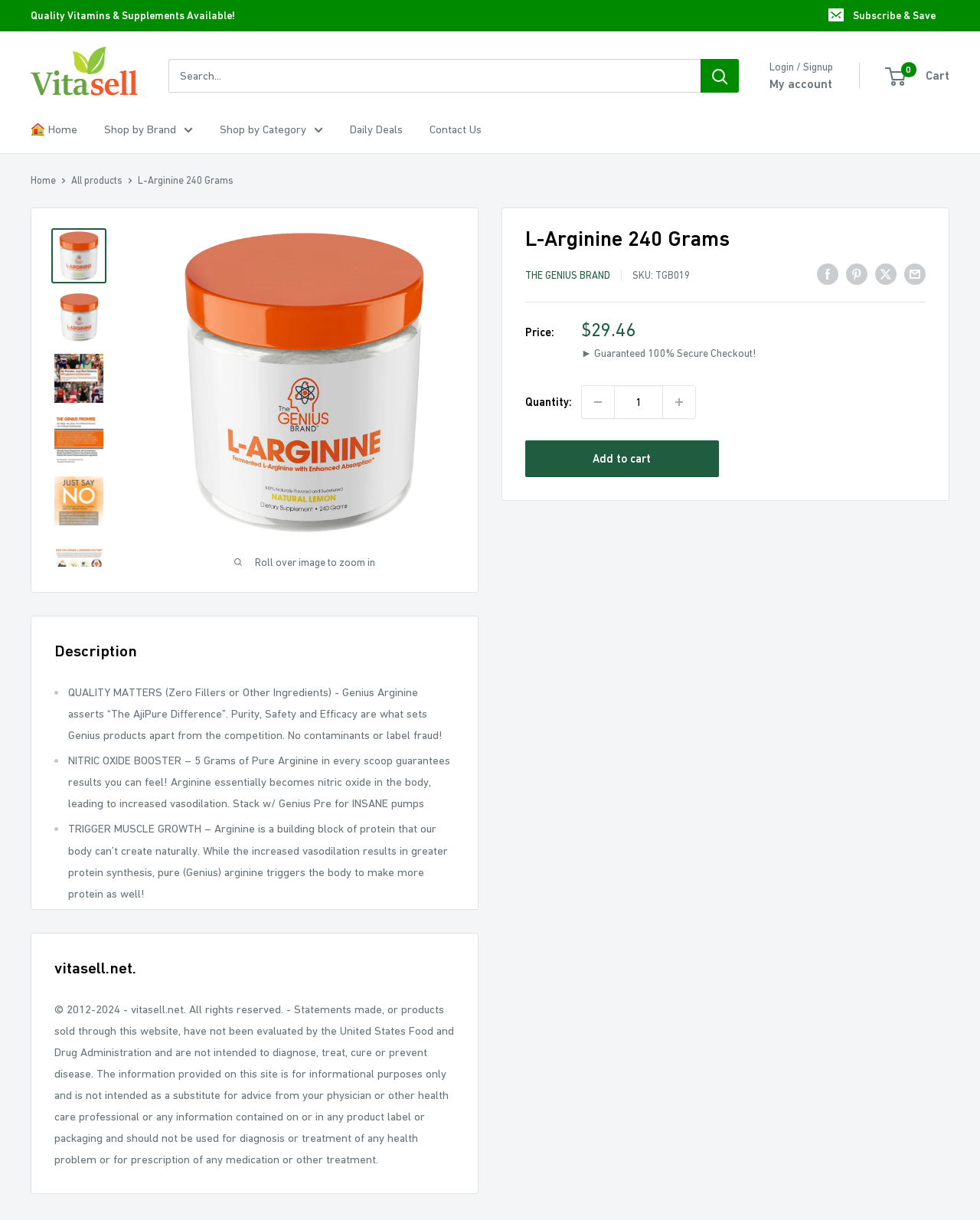Answer in one word or a short phrase: 
What is the company name?

Vitasell.net